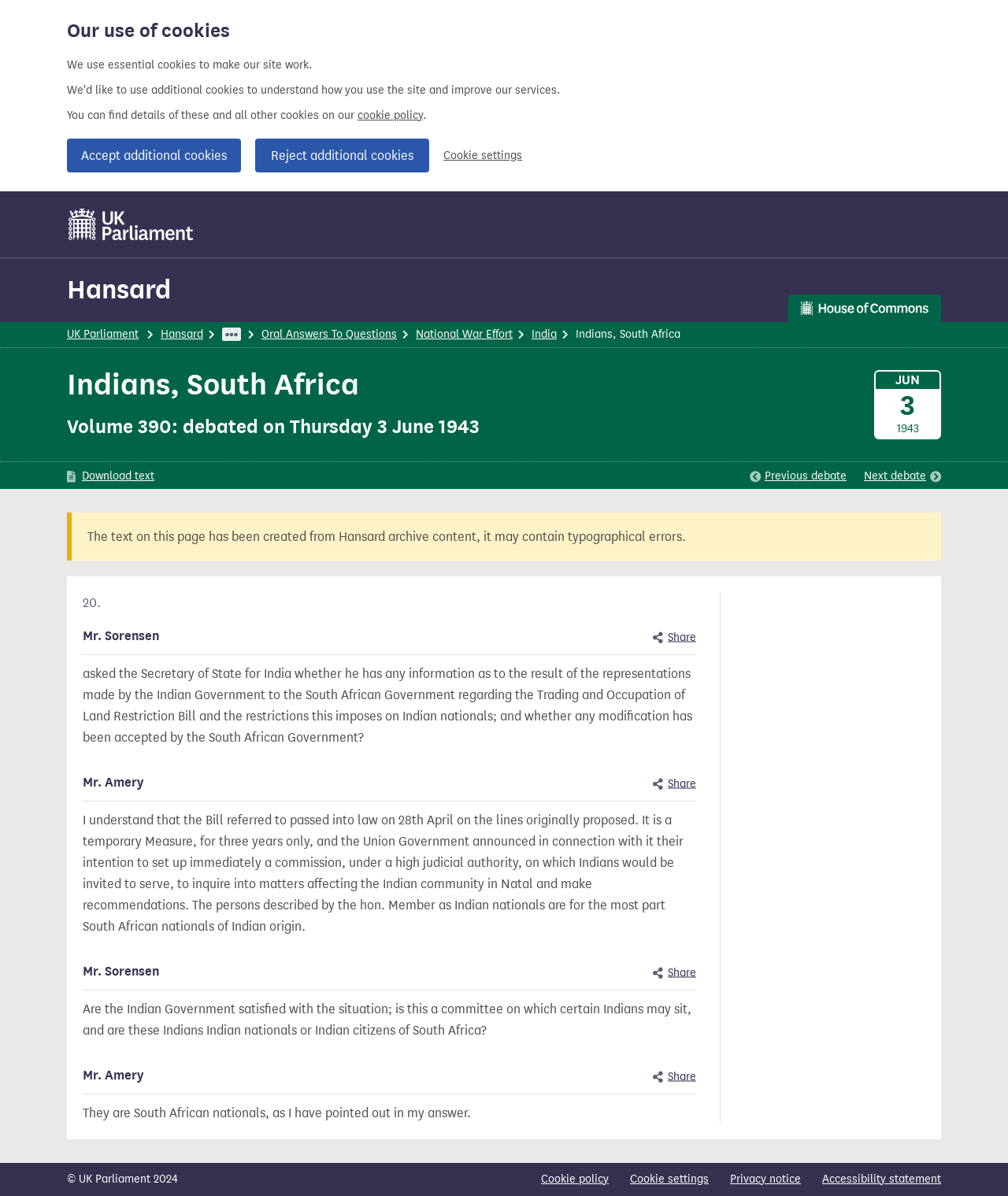What is the duration of the temporary Measure?
Based on the screenshot, answer the question with a single word or phrase.

Three years